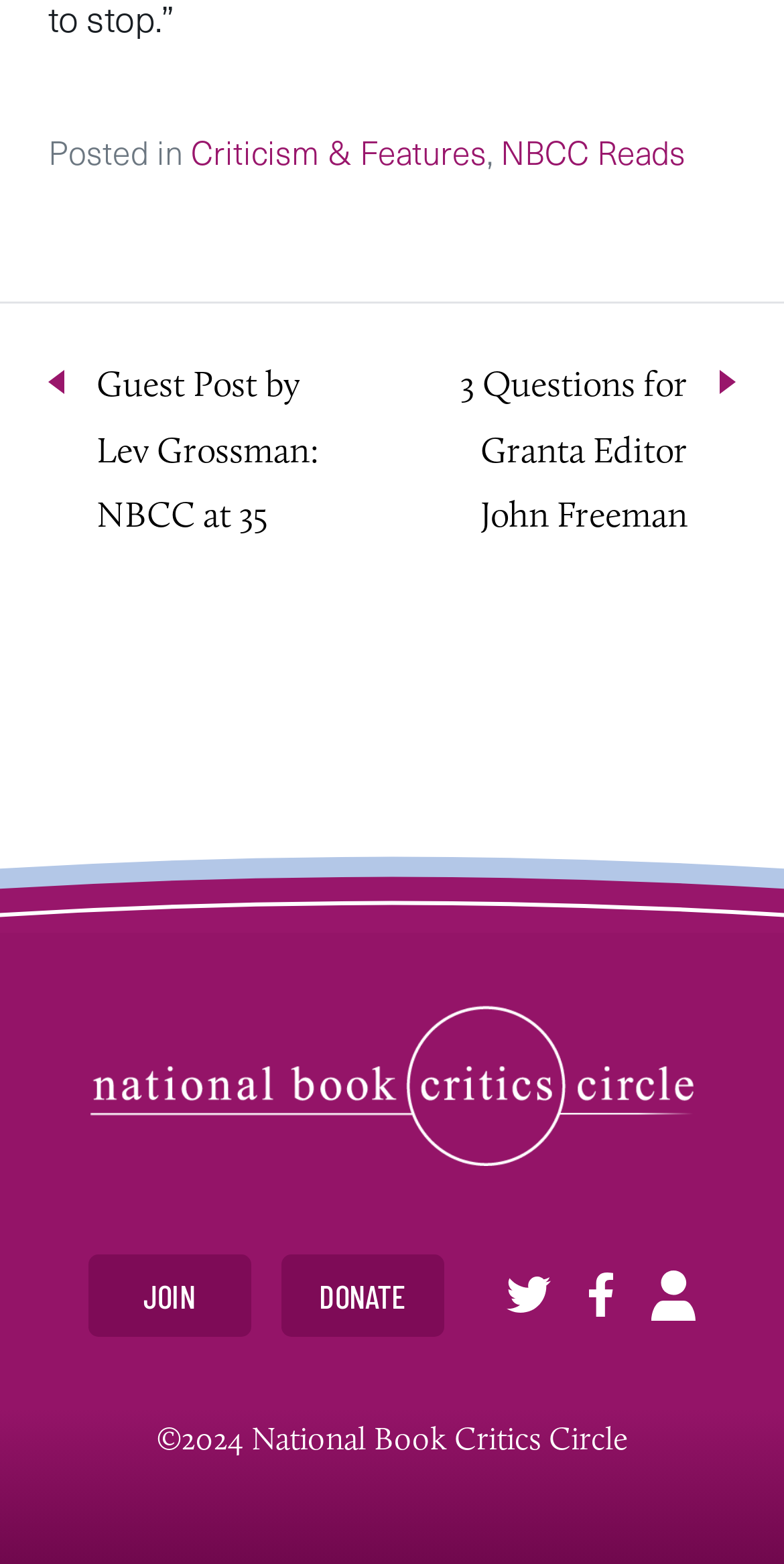Using the description "Ceslause", locate and provide the bounding box of the UI element.

None